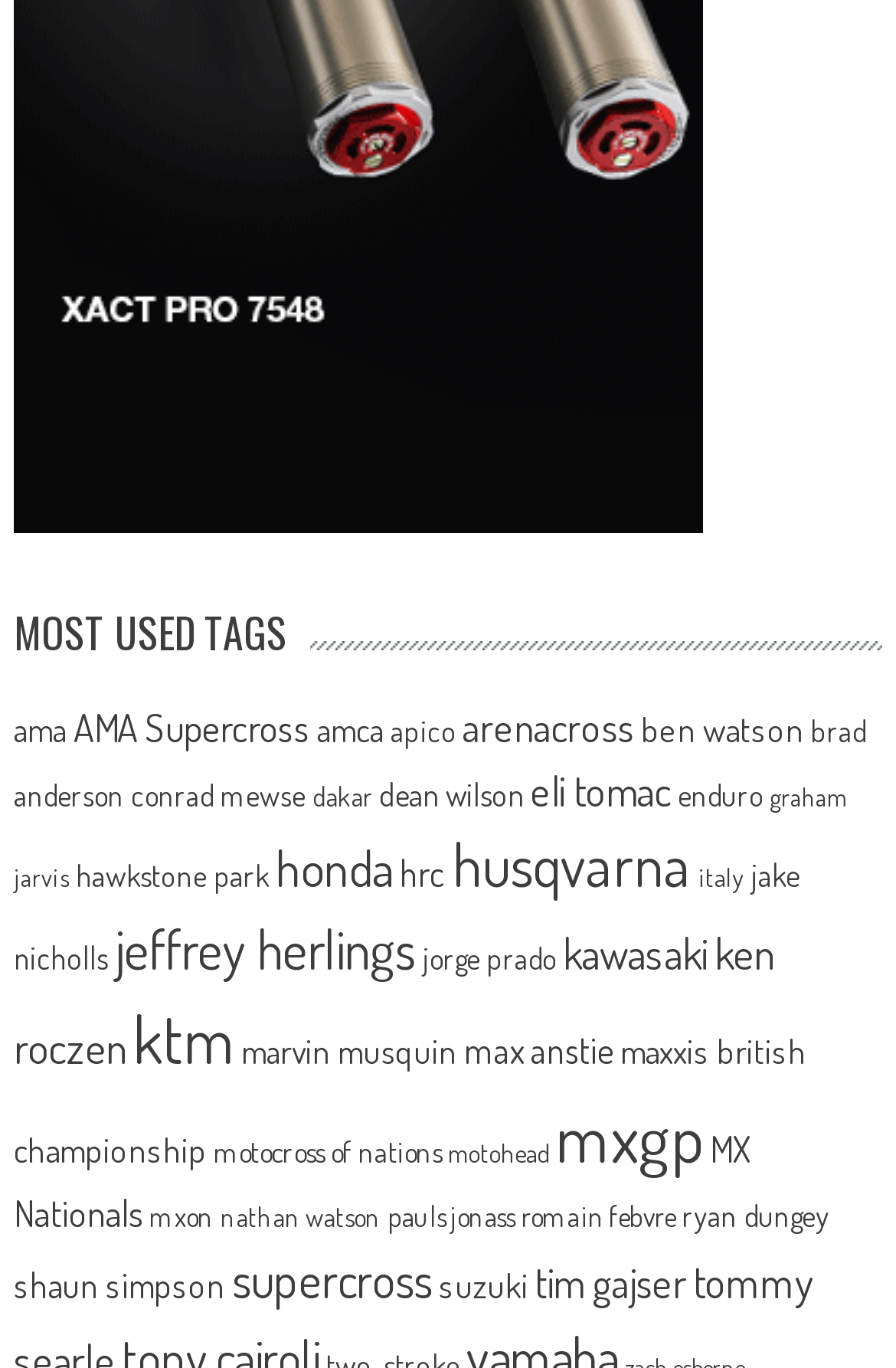Indicate the bounding box coordinates of the element that must be clicked to execute the instruction: "View 'eli tomac' items". The coordinates should be given as four float numbers between 0 and 1, i.e., [left, top, right, bottom].

[0.592, 0.557, 0.748, 0.596]